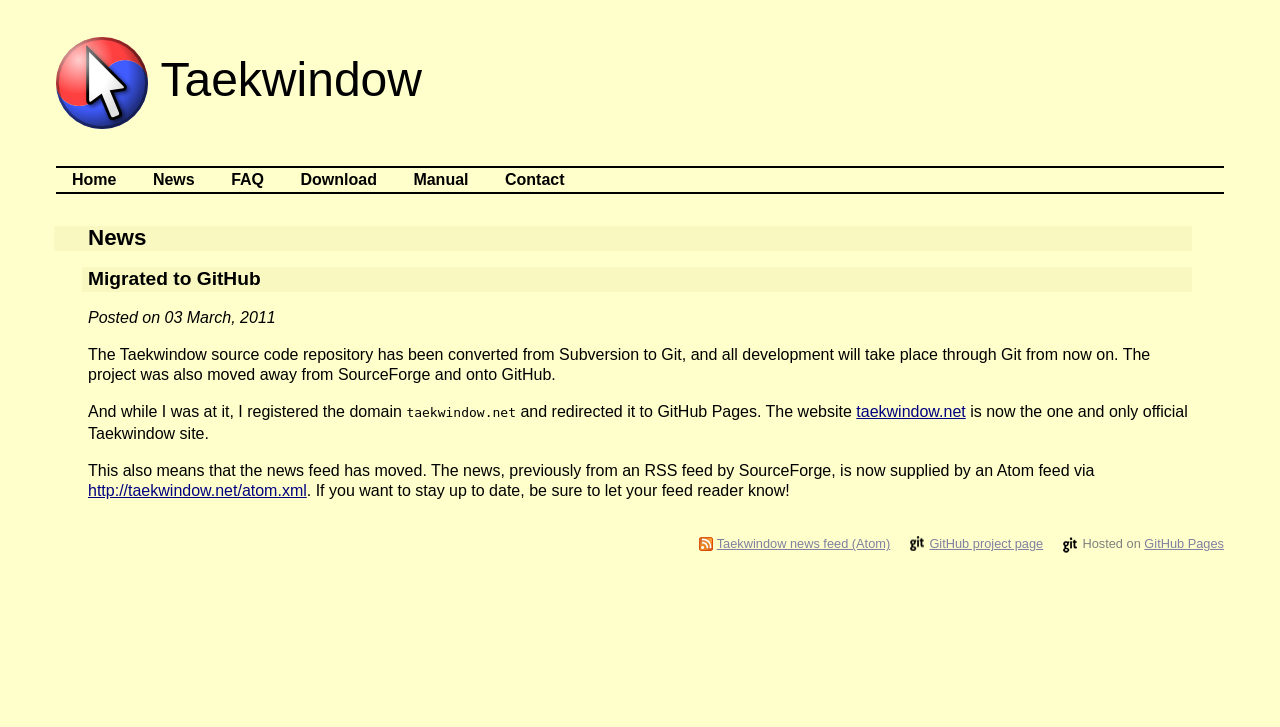Can you find the bounding box coordinates for the element to click on to achieve the instruction: "visit GitHub project page"?

[0.71, 0.738, 0.815, 0.758]